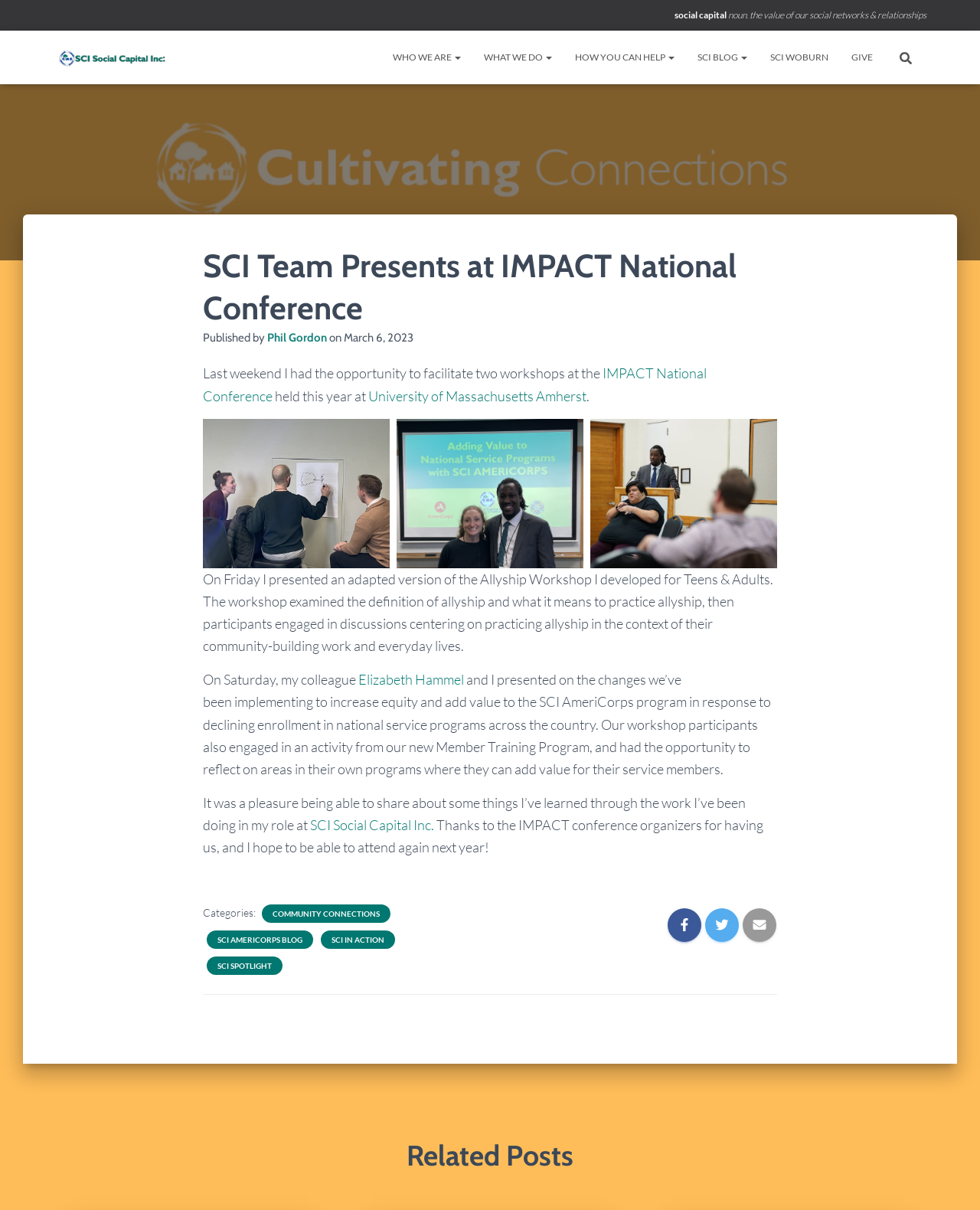Bounding box coordinates are specified in the format (top-left x, top-left y, bottom-right x, bottom-right y). All values are floating point numbers bounded between 0 and 1. Please provide the bounding box coordinate of the region this sentence describes: SCI Social Capital Inc.

[0.316, 0.675, 0.443, 0.689]